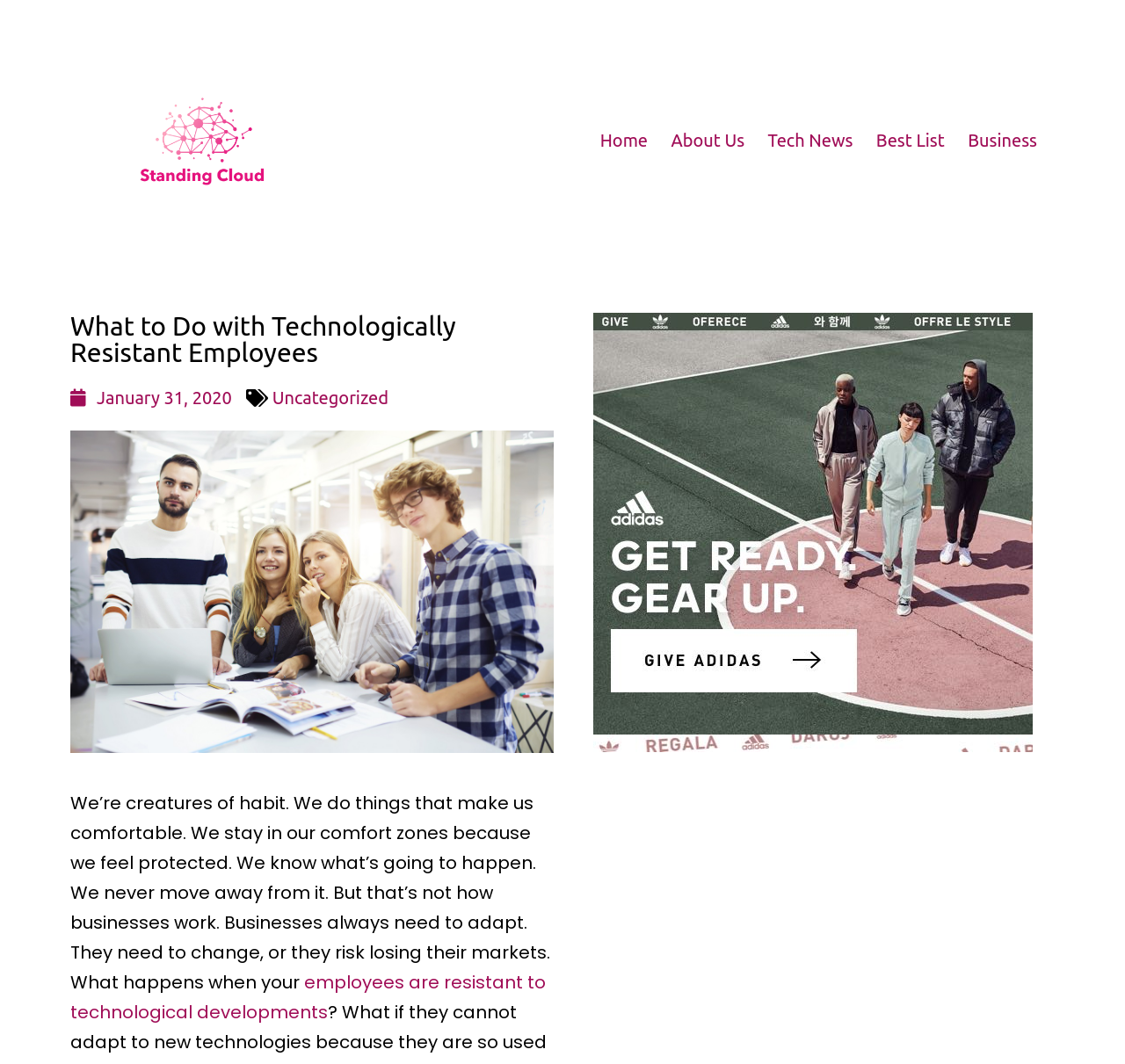Locate the headline of the webpage and generate its content.

What to Do with Technologically Resistant Employees